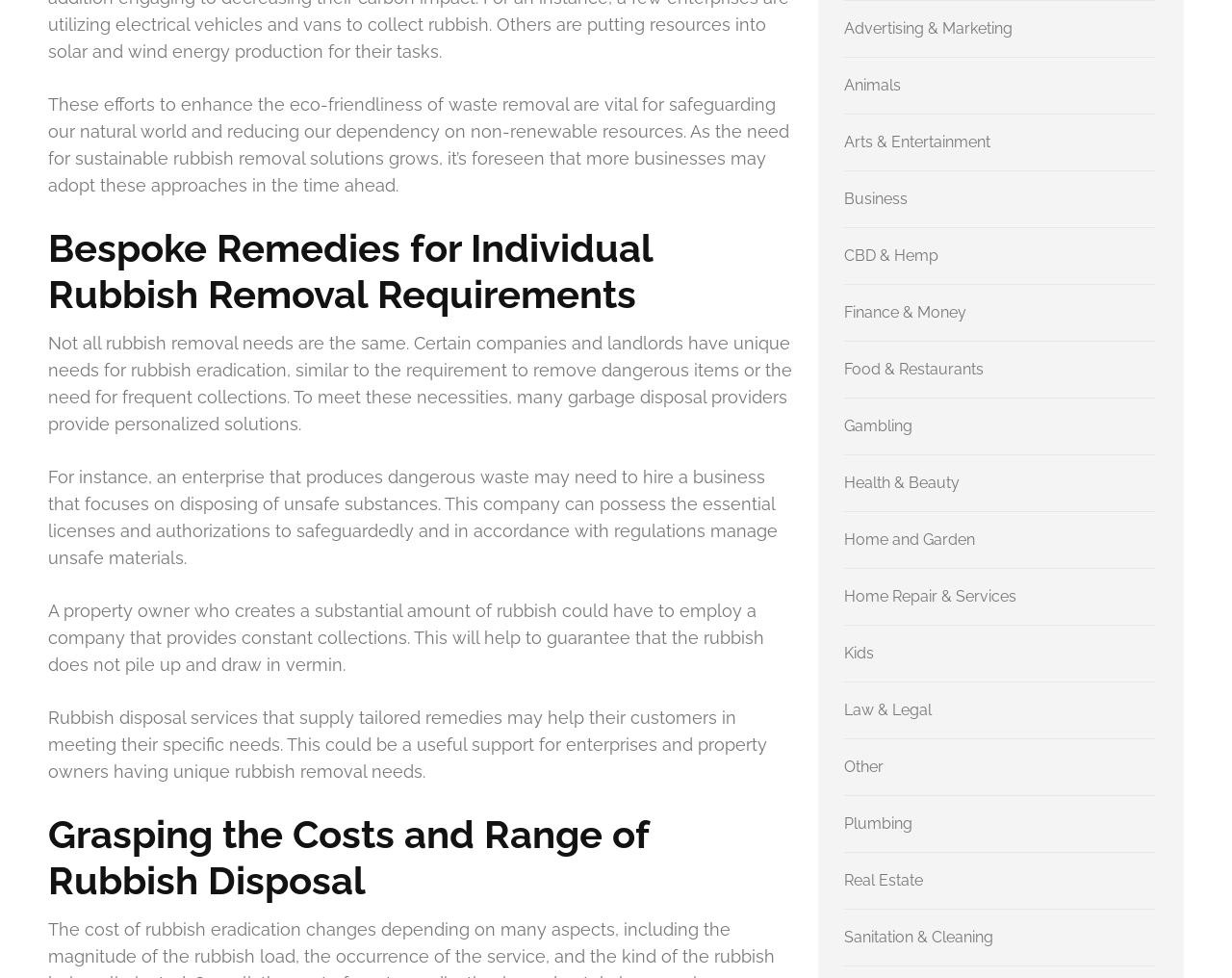Can you provide the bounding box coordinates for the element that should be clicked to implement the instruction: "Click on 'Sanitation & Cleaning'"?

[0.685, 0.949, 0.806, 0.968]